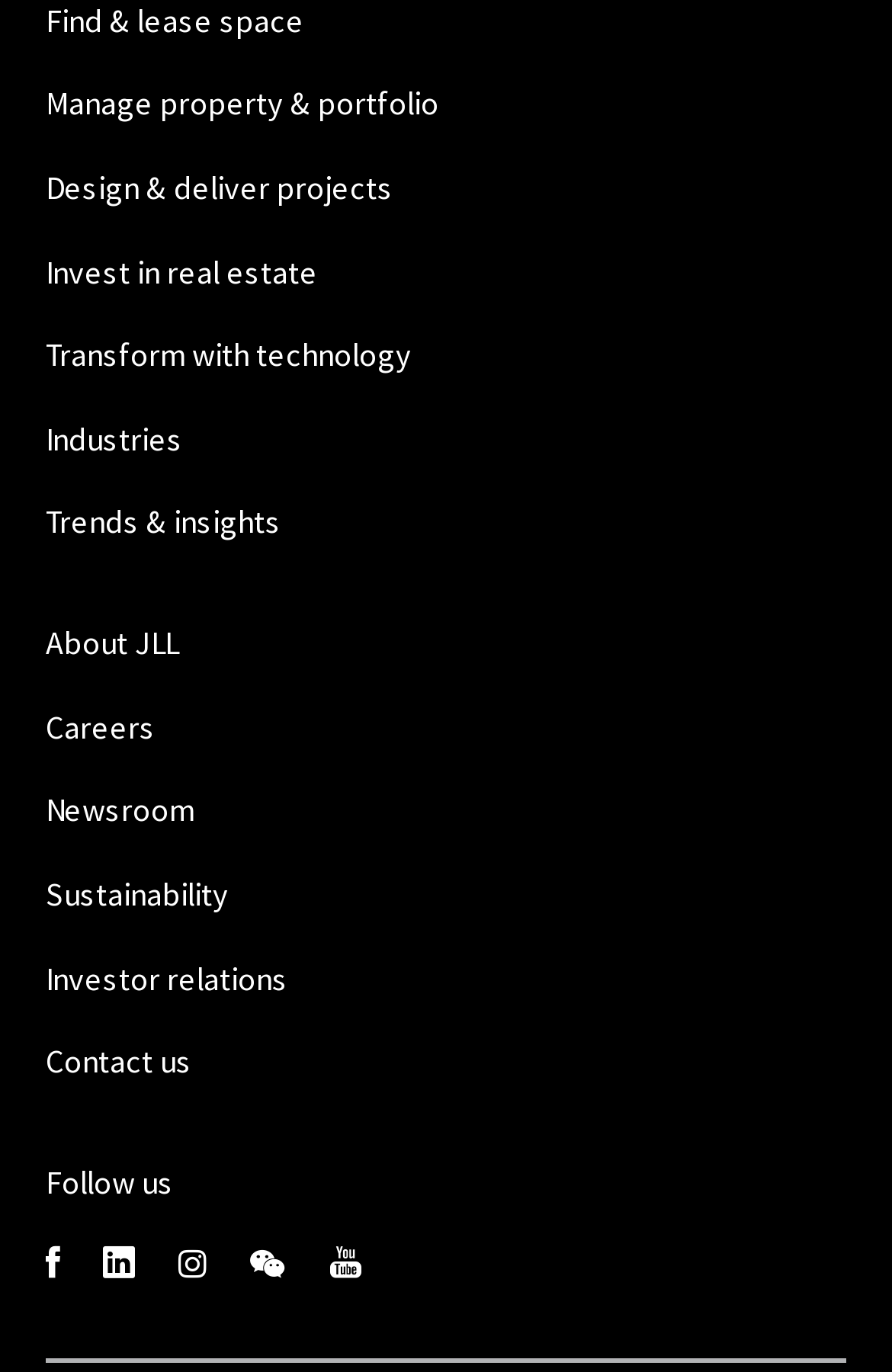Pinpoint the bounding box coordinates of the clickable area necessary to execute the following instruction: "Discover trends and insights". The coordinates should be given as four float numbers between 0 and 1, namely [left, top, right, bottom].

[0.051, 0.366, 0.315, 0.396]